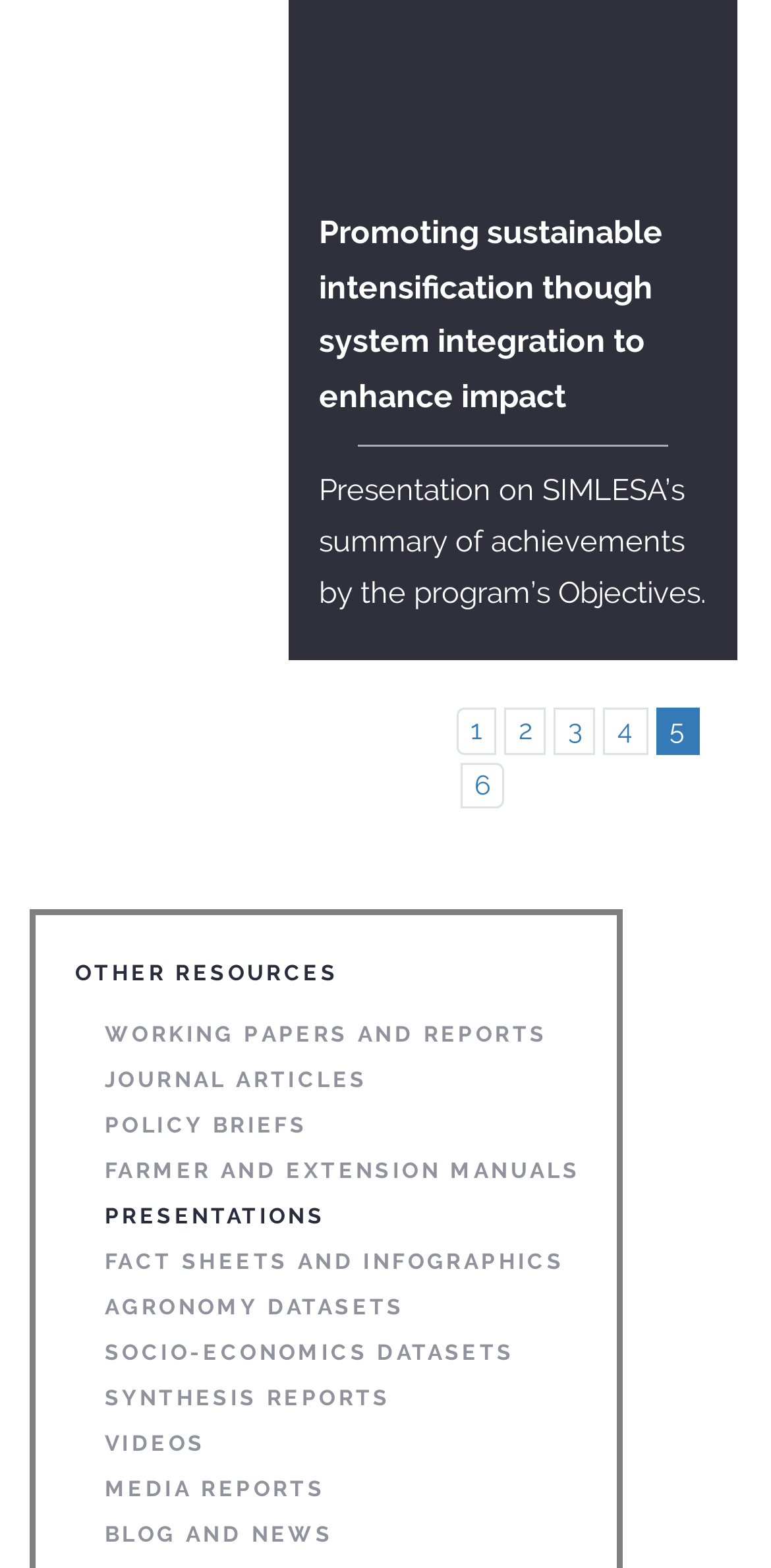Give a concise answer using one word or a phrase to the following question:
What is the number of the first link in the top section?

1